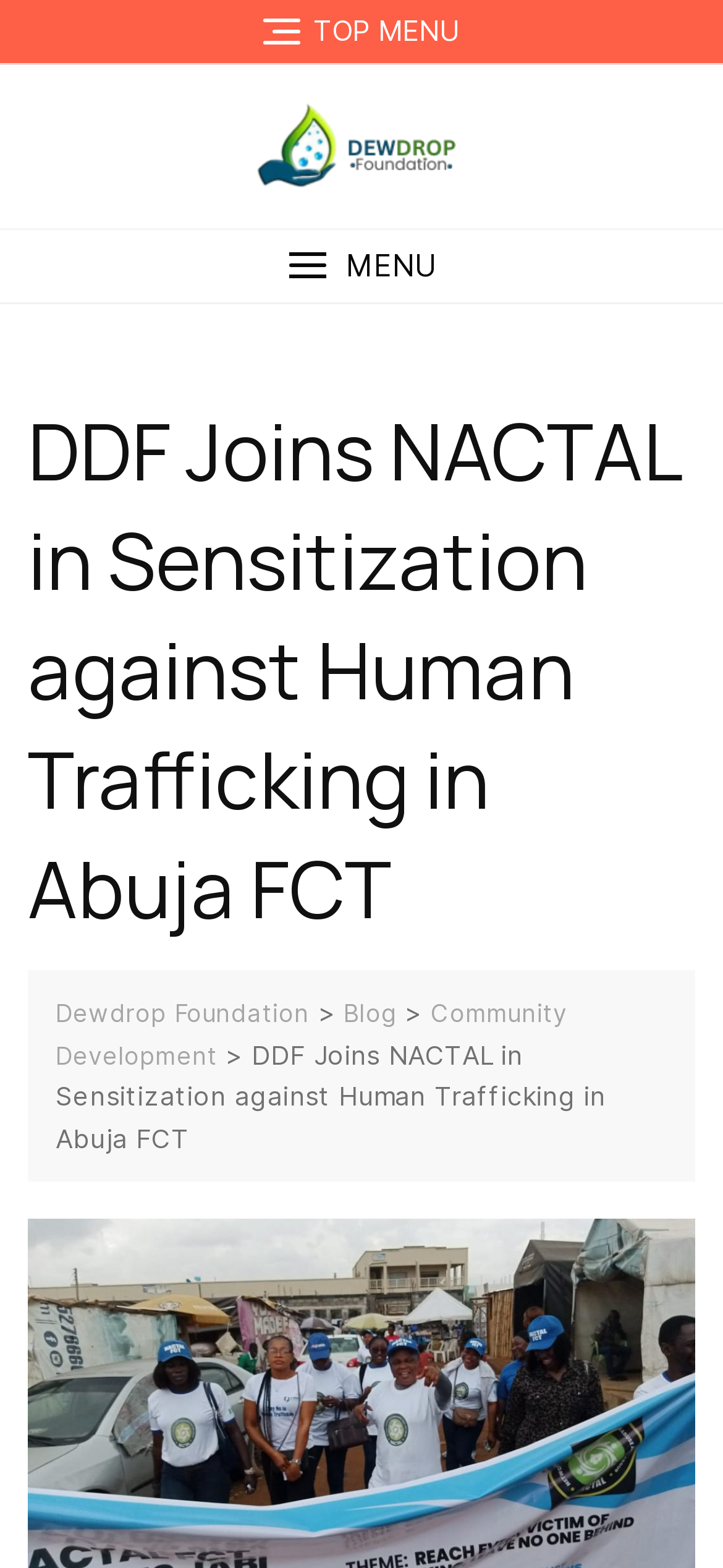What is the name of the organization mentioned?
Please respond to the question with a detailed and informative answer.

By looking at the webpage, I can see that the name 'Dewdrop Foundation' is mentioned as a link, which suggests that it is an organization. This is further supported by the fact that the webpage title mentions 'DDF Joins NACTAL', where DDF likely stands for Dewdrop Foundation.